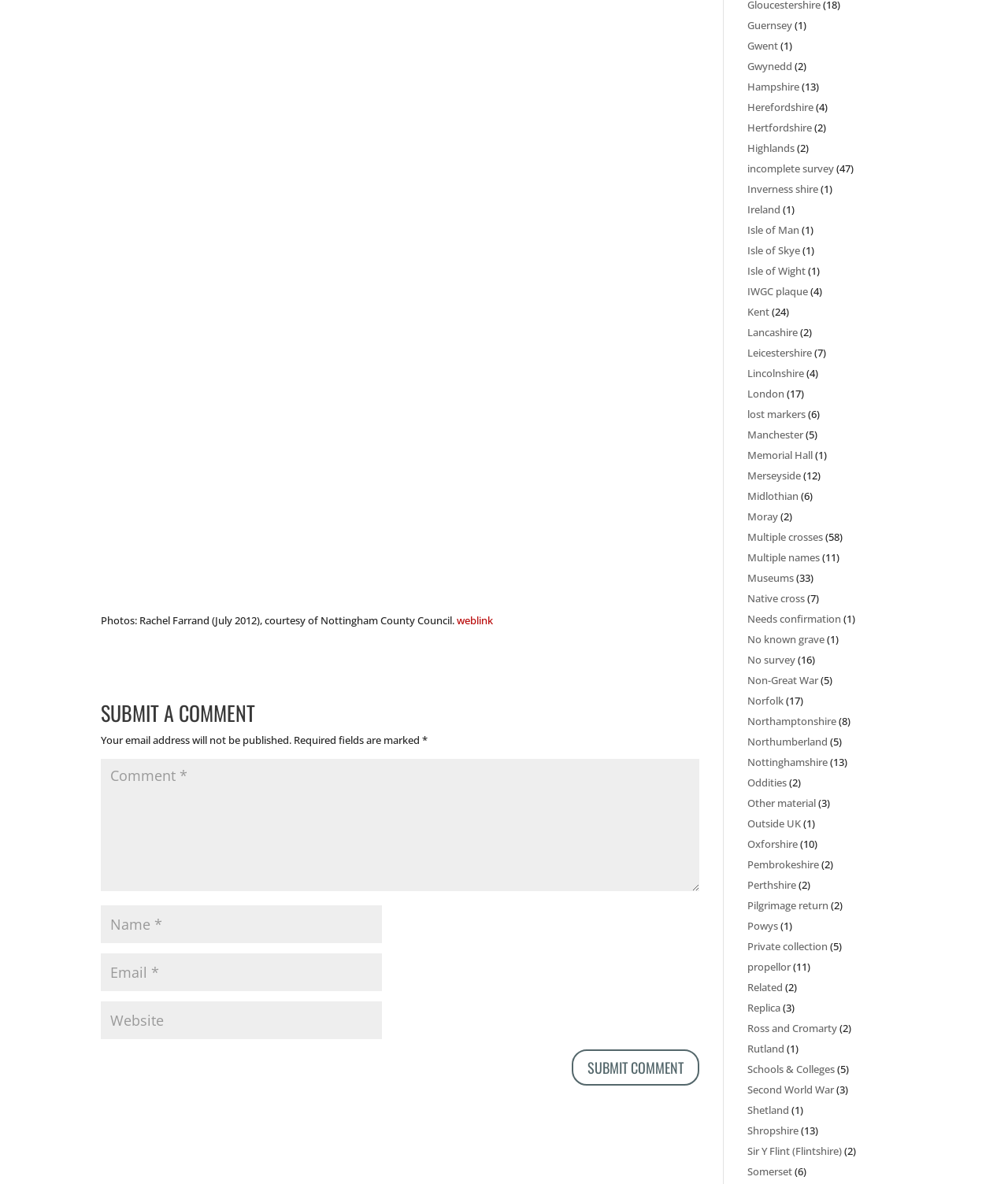Give a concise answer using one word or a phrase to the following question:
How many required fields are there in the comment form?

3